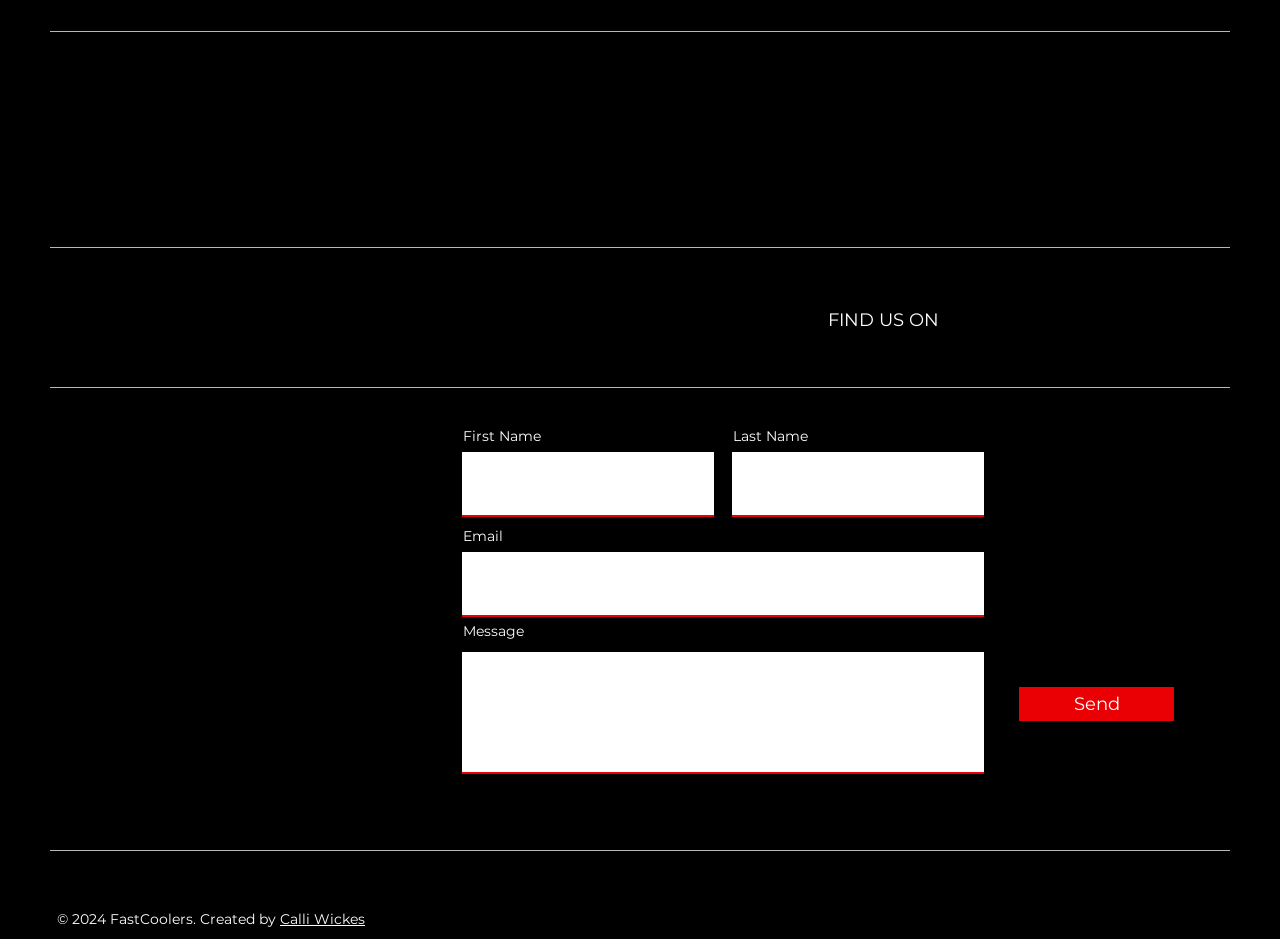For the given element description Calli Wickes, determine the bounding box coordinates of the UI element. The coordinates should follow the format (top-left x, top-left y, bottom-right x, bottom-right y) and be within the range of 0 to 1.

[0.219, 0.969, 0.285, 0.988]